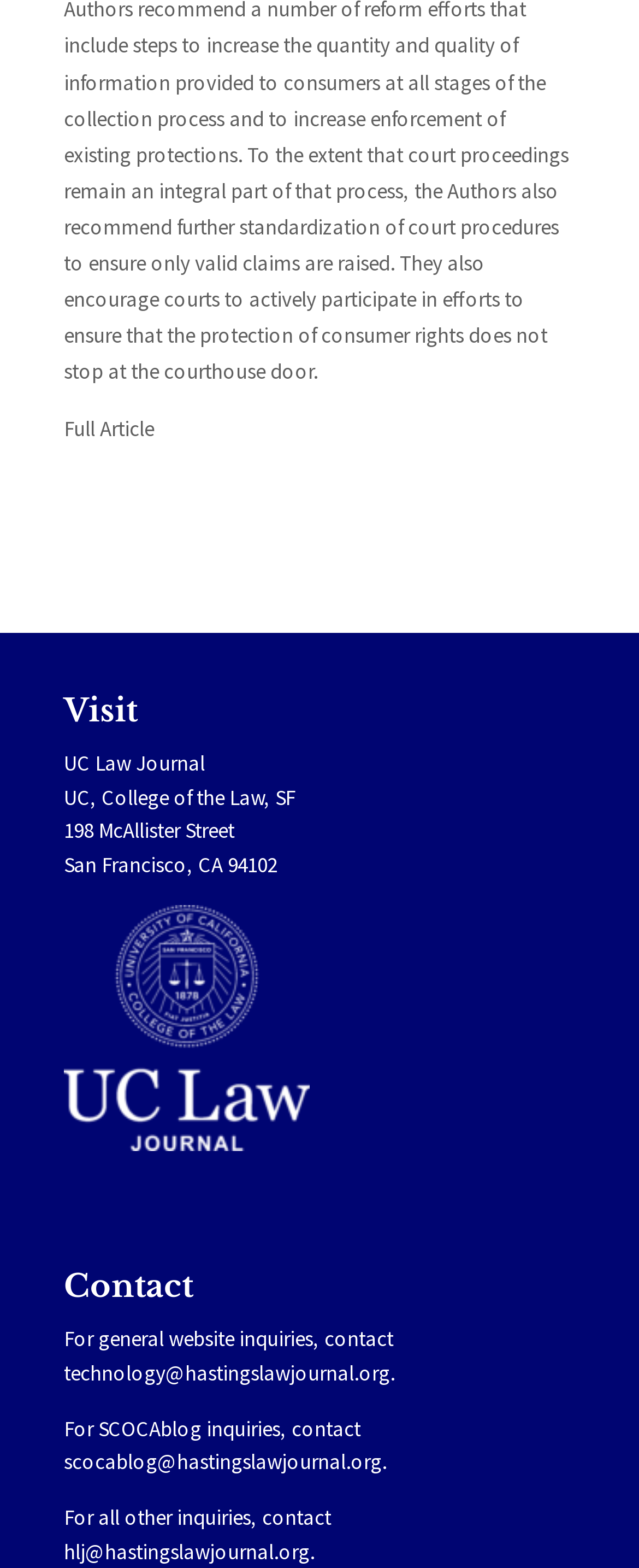How many email addresses are listed for contact?
Look at the image and answer the question using a single word or phrase.

3